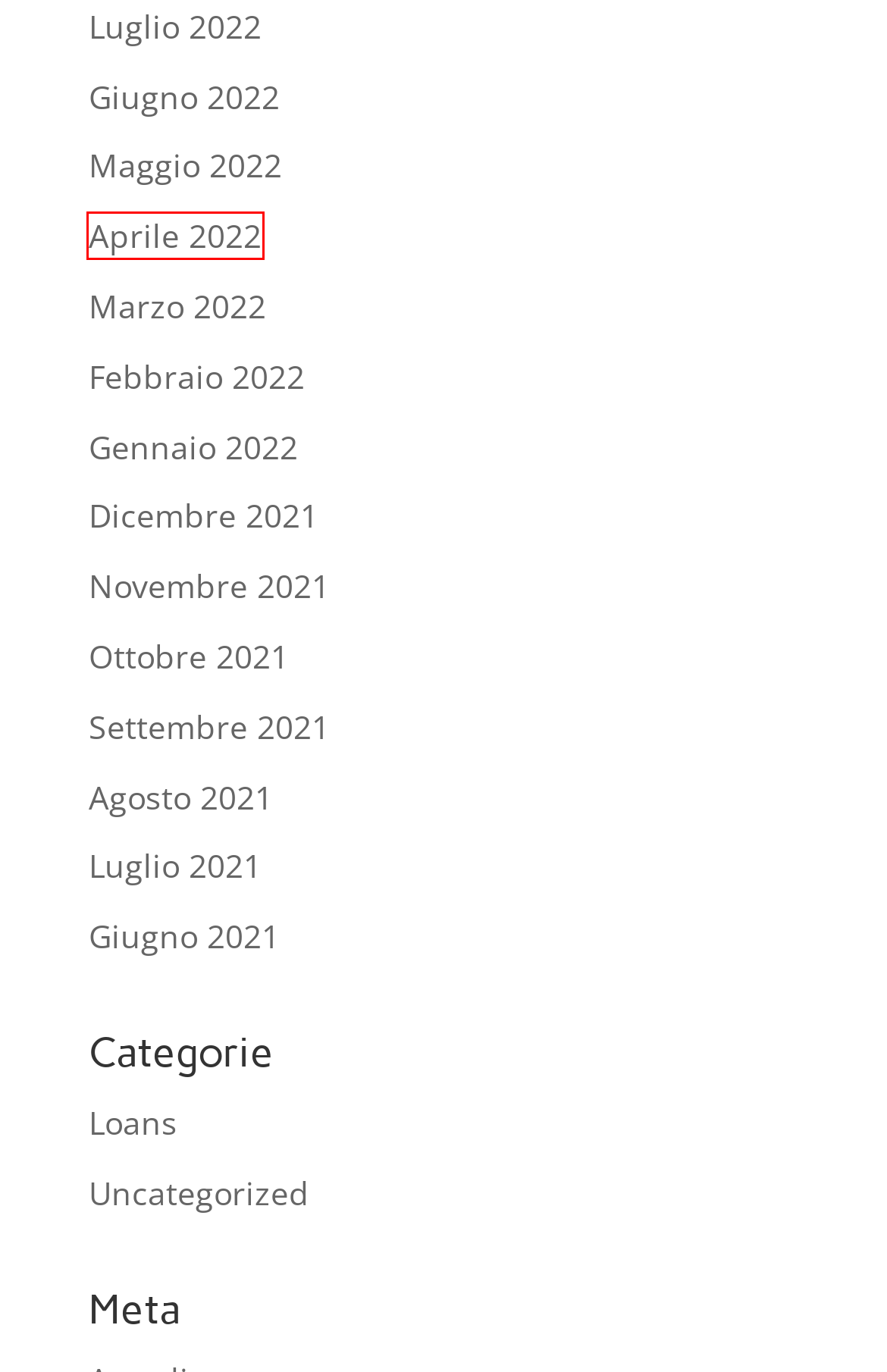Inspect the provided webpage screenshot, concentrating on the element within the red bounding box. Select the description that best represents the new webpage after you click the highlighted element. Here are the candidates:
A. Agosto 2021 - AFA PISCINE SRLS
B. Febbraio 2022 - AFA PISCINE SRLS
C. Luglio 2022 - AFA PISCINE SRLS
D. Marzo 2022 - AFA PISCINE SRLS
E. Aprile 2022 - AFA PISCINE SRLS
F. Giugno 2021 - AFA PISCINE SRLS
G. Giugno 2022 - AFA PISCINE SRLS
H. Settembre 2021 - AFA PISCINE SRLS

E